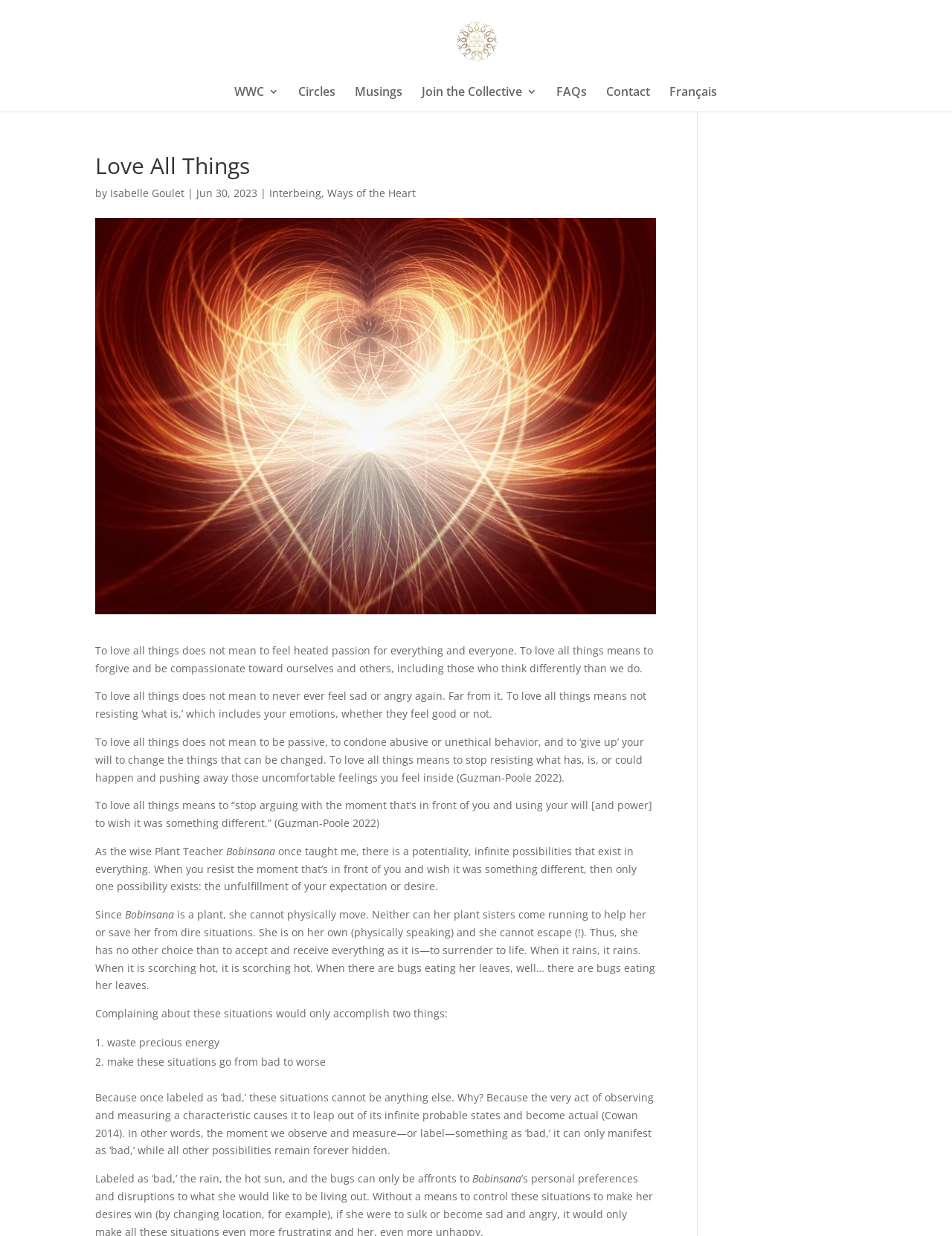Show the bounding box coordinates of the element that should be clicked to complete the task: "Contact Wise Women's Collective".

[0.636, 0.07, 0.682, 0.09]